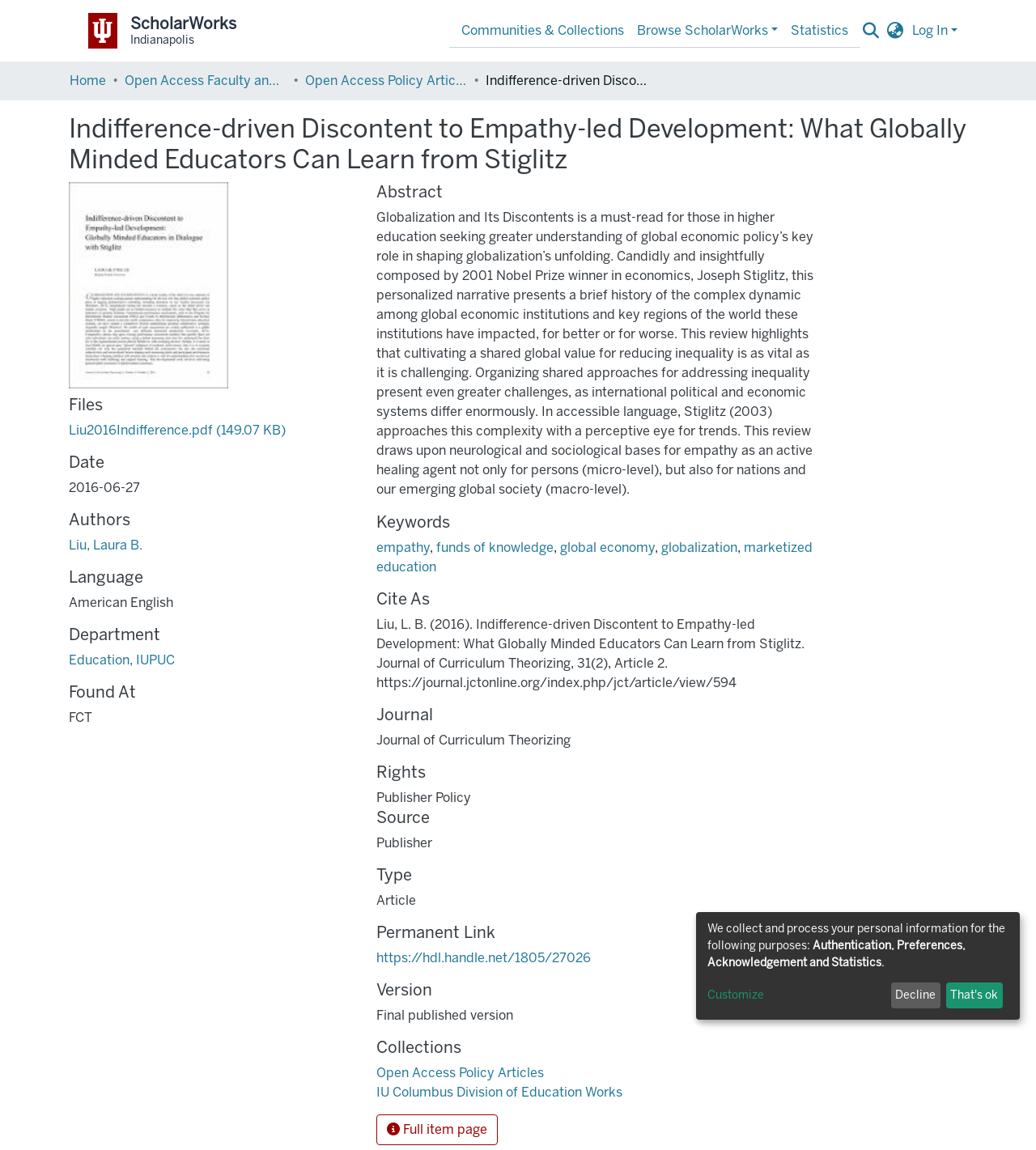Please identify the bounding box coordinates of the region to click in order to complete the task: "Switch language". The coordinates must be four float numbers between 0 and 1, specified as [left, top, right, bottom].

[0.852, 0.018, 0.877, 0.035]